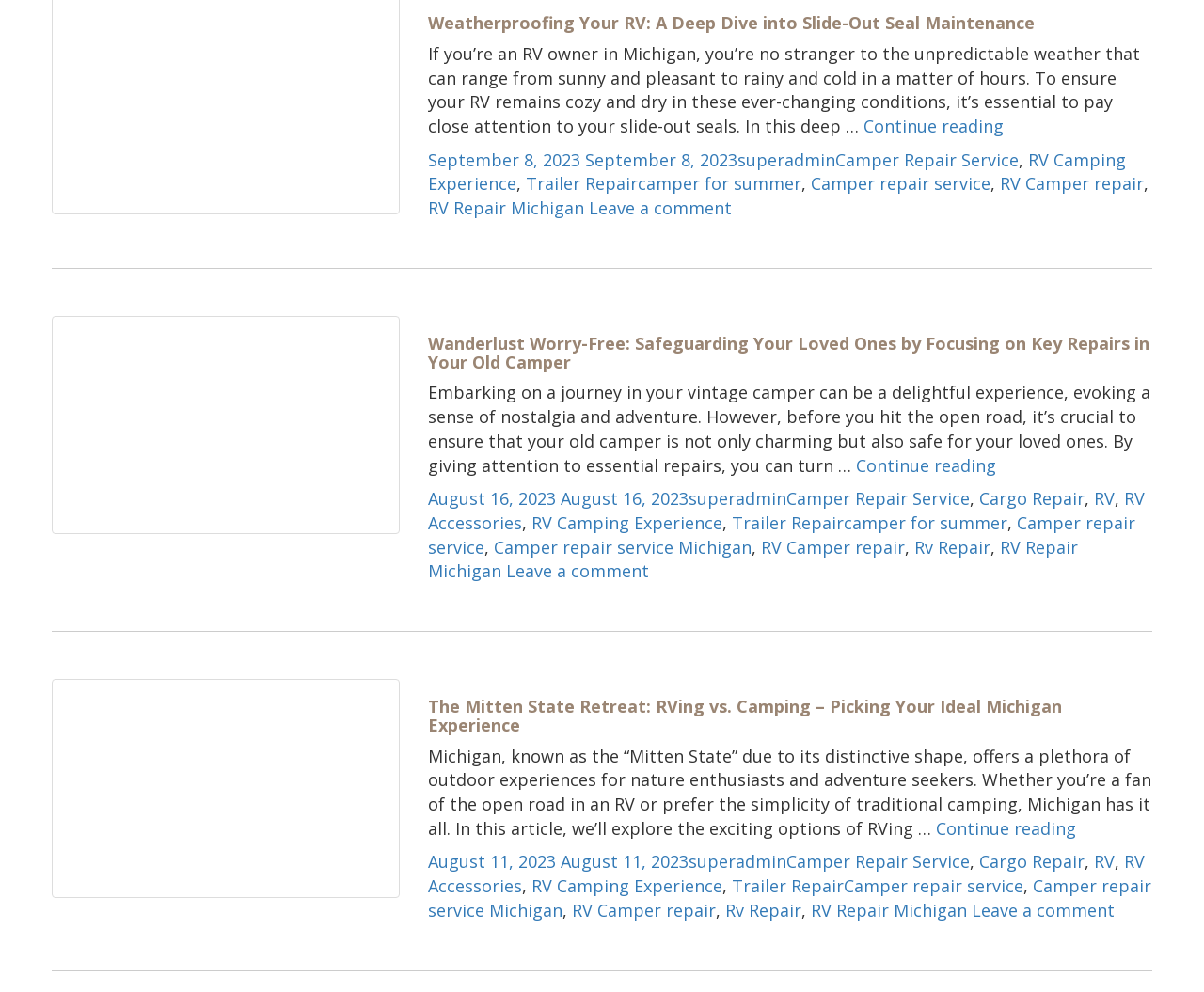Select the bounding box coordinates of the element I need to click to carry out the following instruction: "Check the categories of the article about camper repair service".

[0.652, 0.49, 0.729, 0.513]